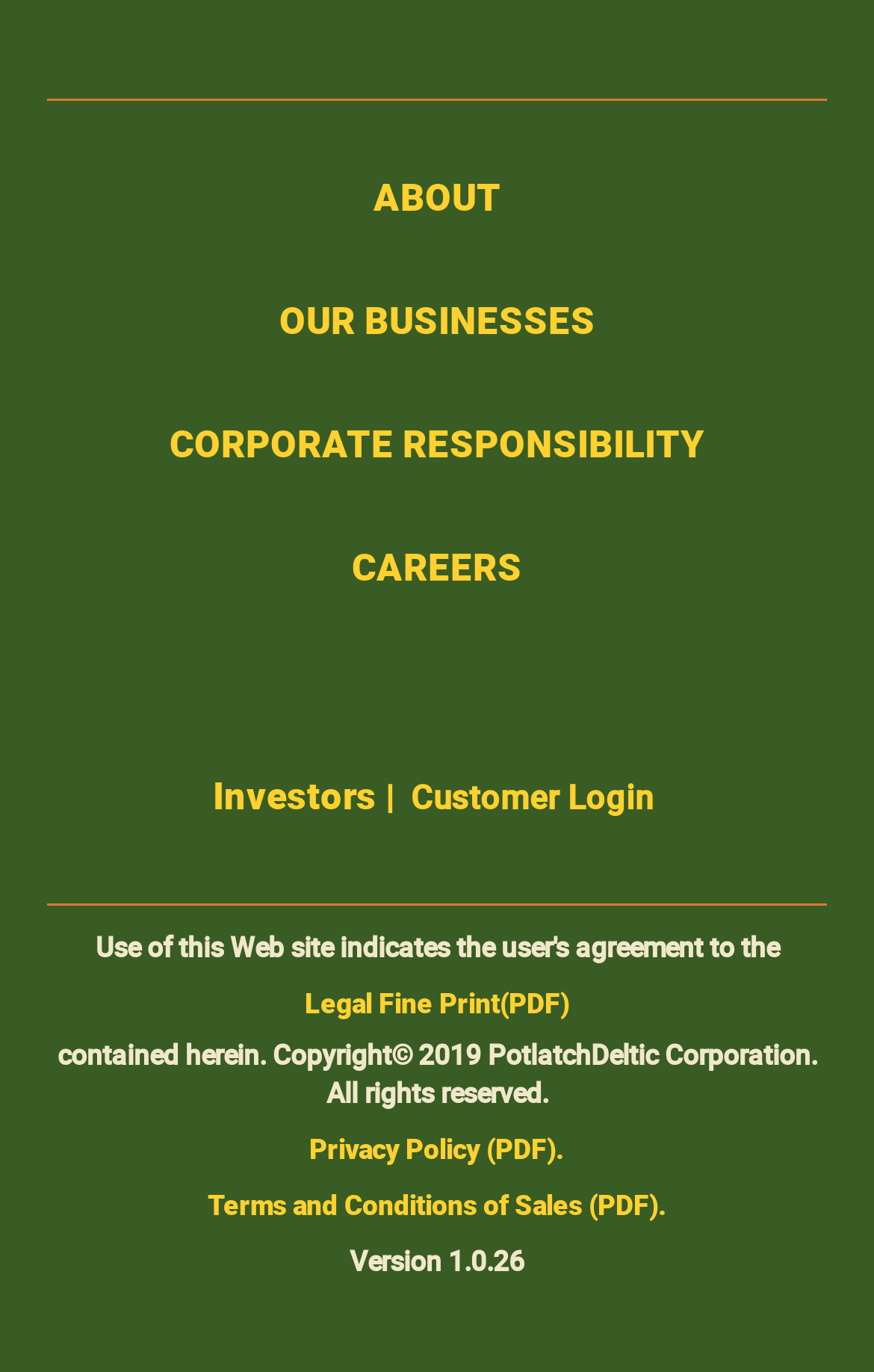Determine the bounding box coordinates of the clickable region to follow the instruction: "login as customer".

[0.47, 0.569, 0.756, 0.595]